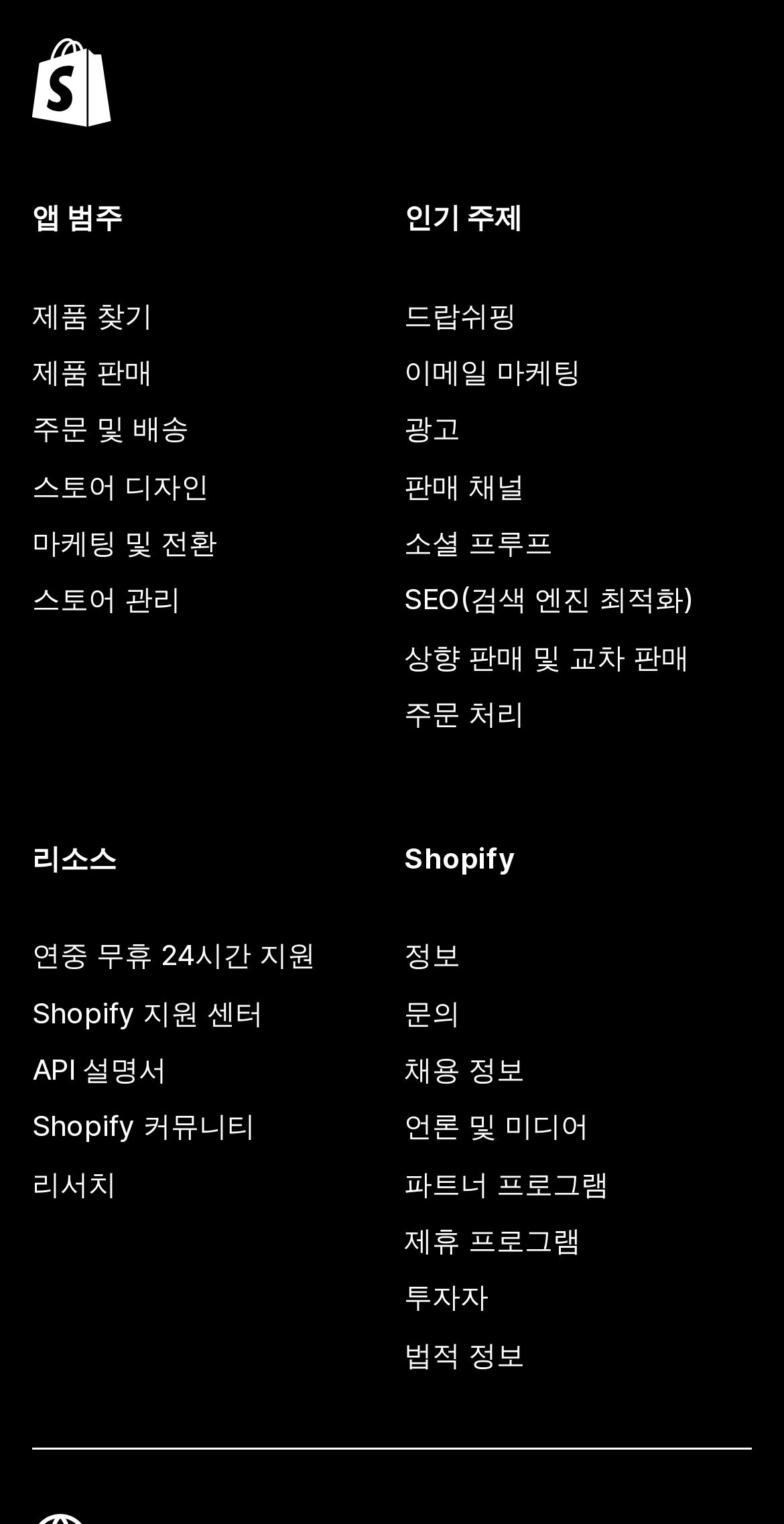Kindly determine the bounding box coordinates for the area that needs to be clicked to execute this instruction: "Learn about '드랍쉬핑'".

[0.515, 0.188, 0.959, 0.226]